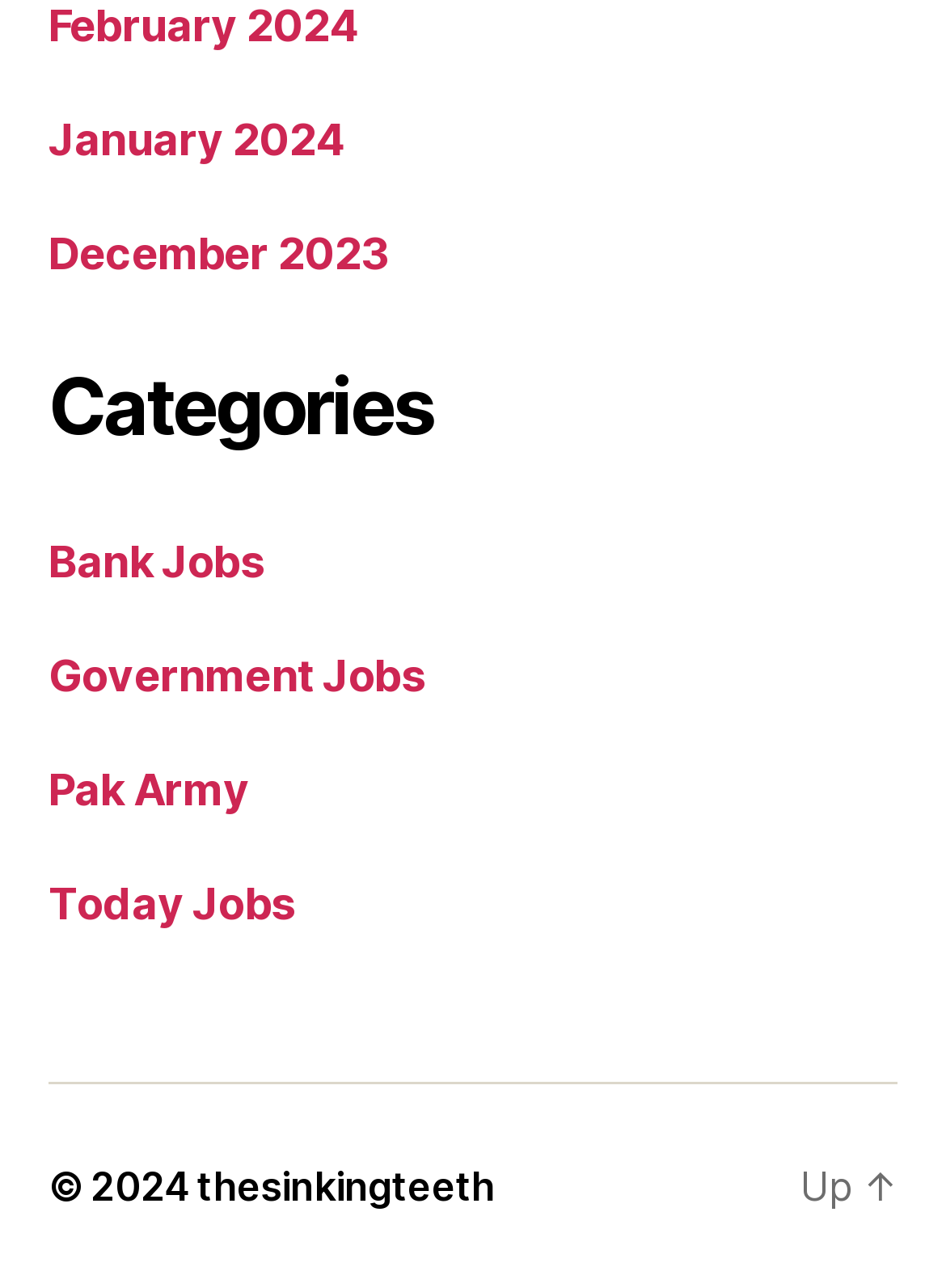Find the bounding box coordinates of the clickable region needed to perform the following instruction: "View January 2024". The coordinates should be provided as four float numbers between 0 and 1, i.e., [left, top, right, bottom].

[0.051, 0.088, 0.364, 0.127]